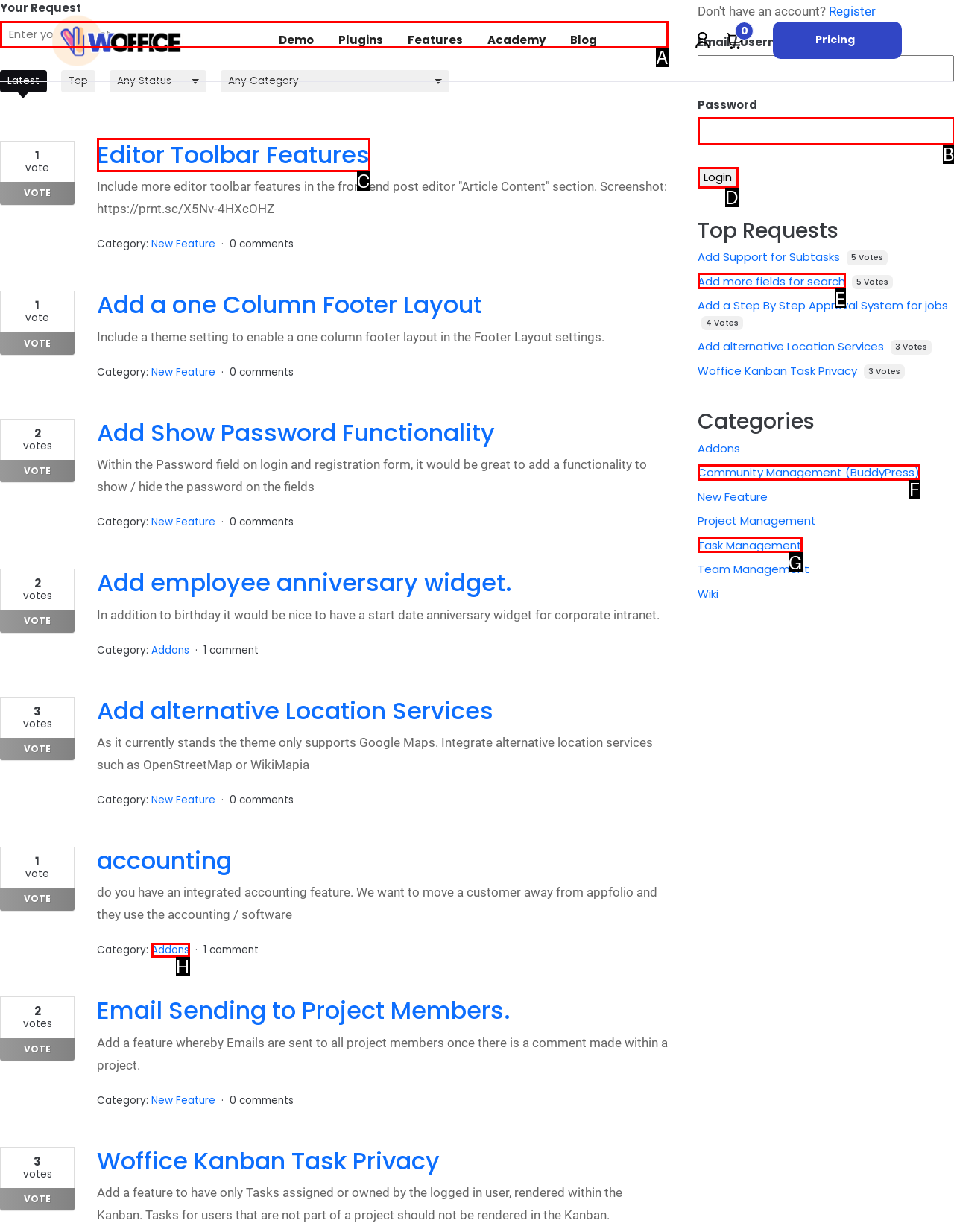To complete the instruction: Enter your request in the text box, which HTML element should be clicked?
Respond with the option's letter from the provided choices.

A